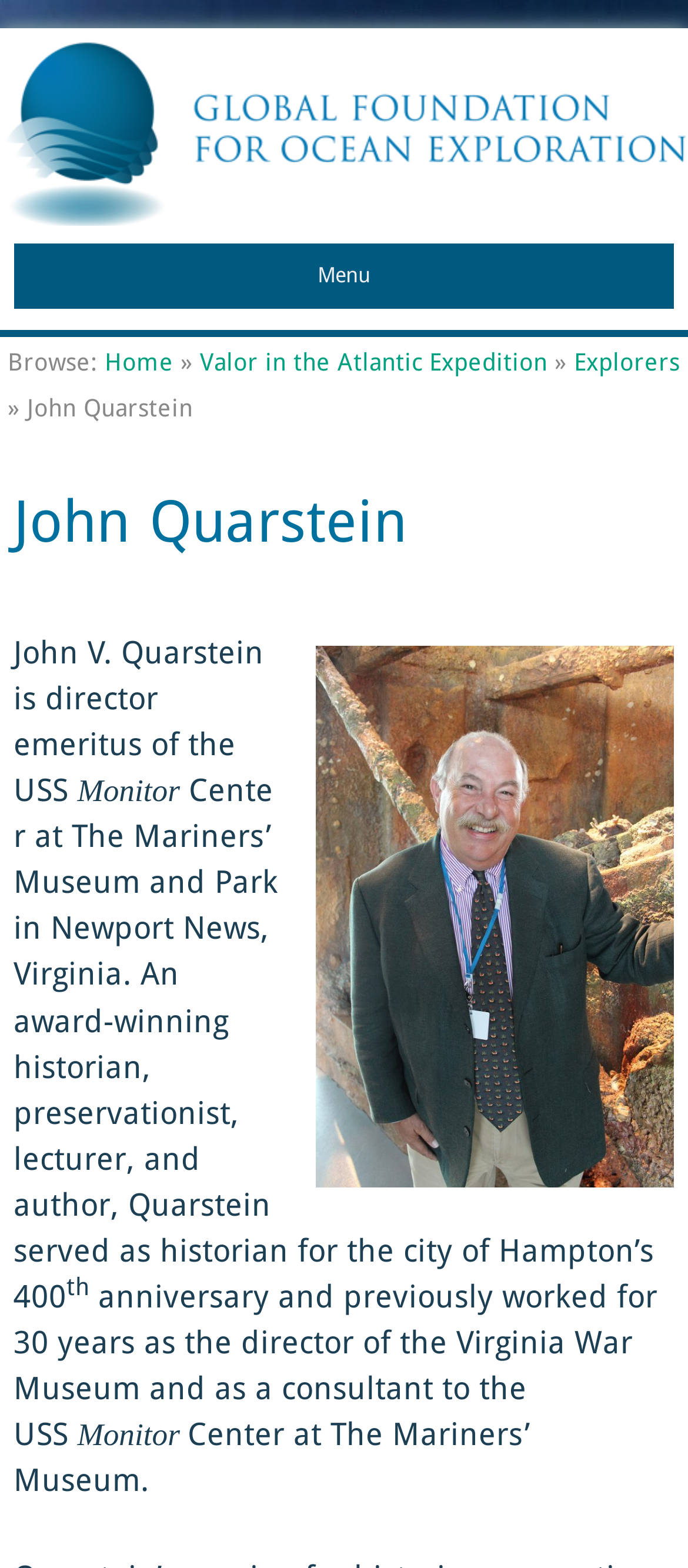Provide a brief response in the form of a single word or phrase:
What is the name of the museum where John Quarstein worked for 30 years?

Virginia War Museum